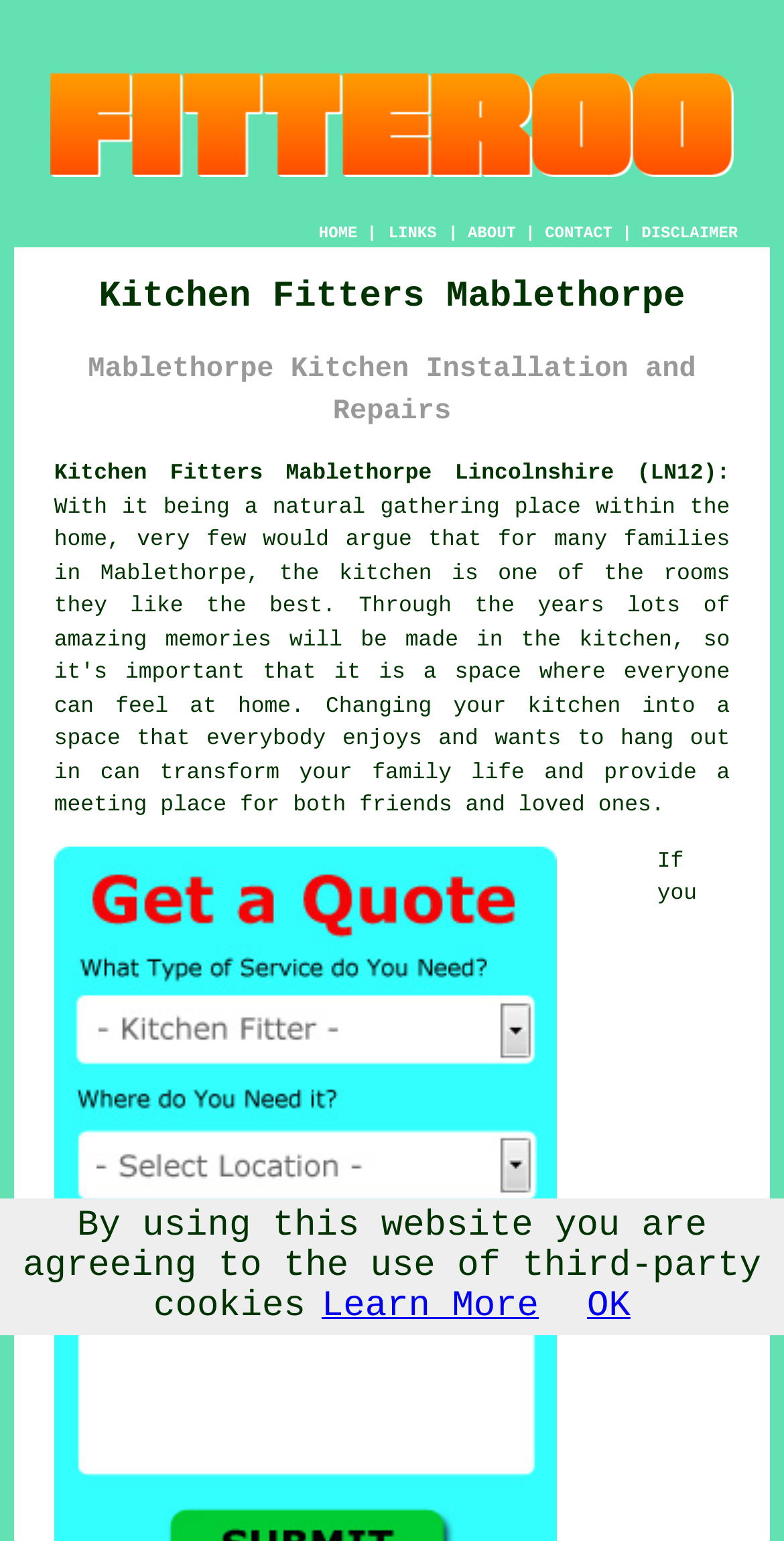Determine the bounding box coordinates of the clickable region to carry out the instruction: "Click the your kitchen link".

[0.578, 0.451, 0.792, 0.467]